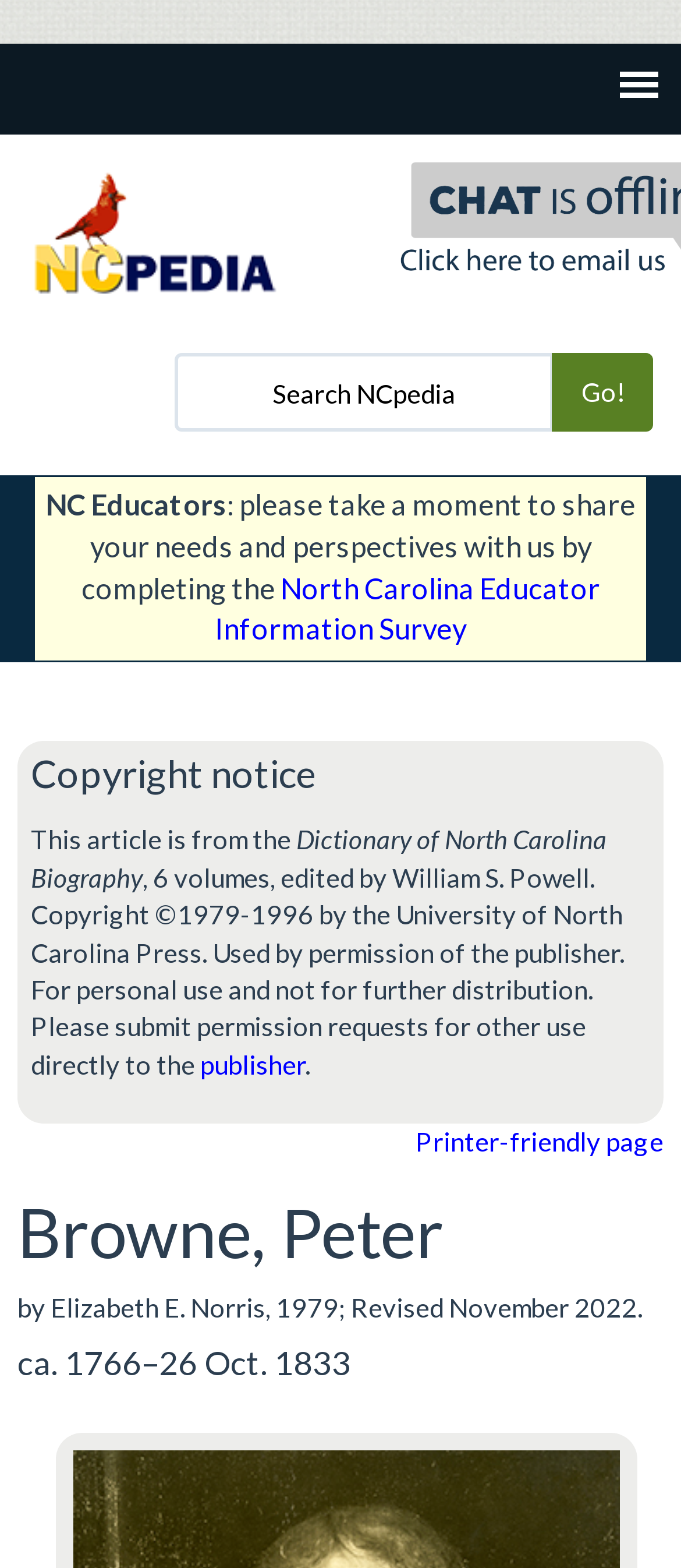What is the name of the person described on this webpage?
Look at the image and provide a short answer using one word or a phrase.

Peter Browne